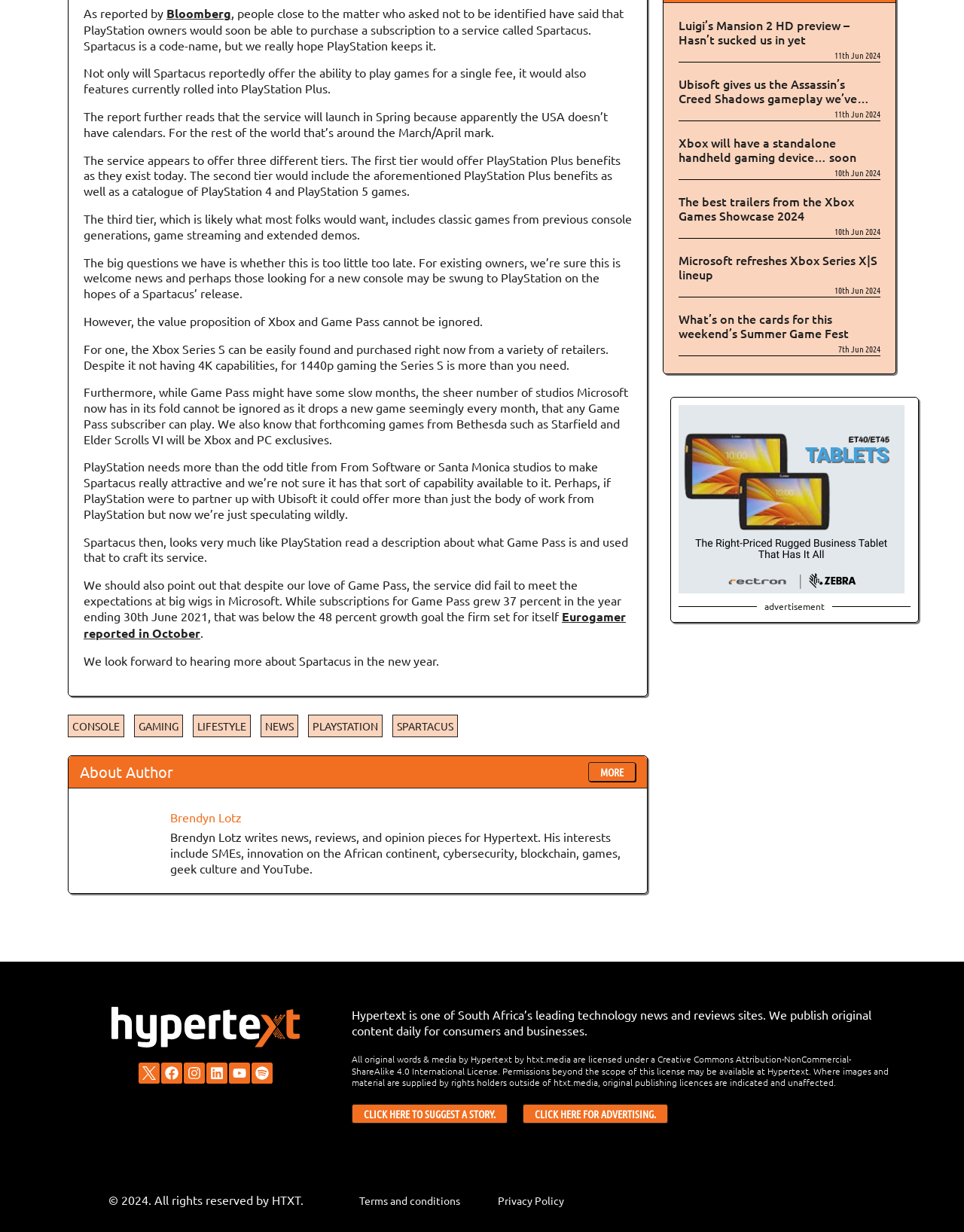Locate the bounding box coordinates of the element to click to perform the following action: 'Click on the CONSOLE link'. The coordinates should be given as four float values between 0 and 1, in the form of [left, top, right, bottom].

[0.07, 0.58, 0.129, 0.599]